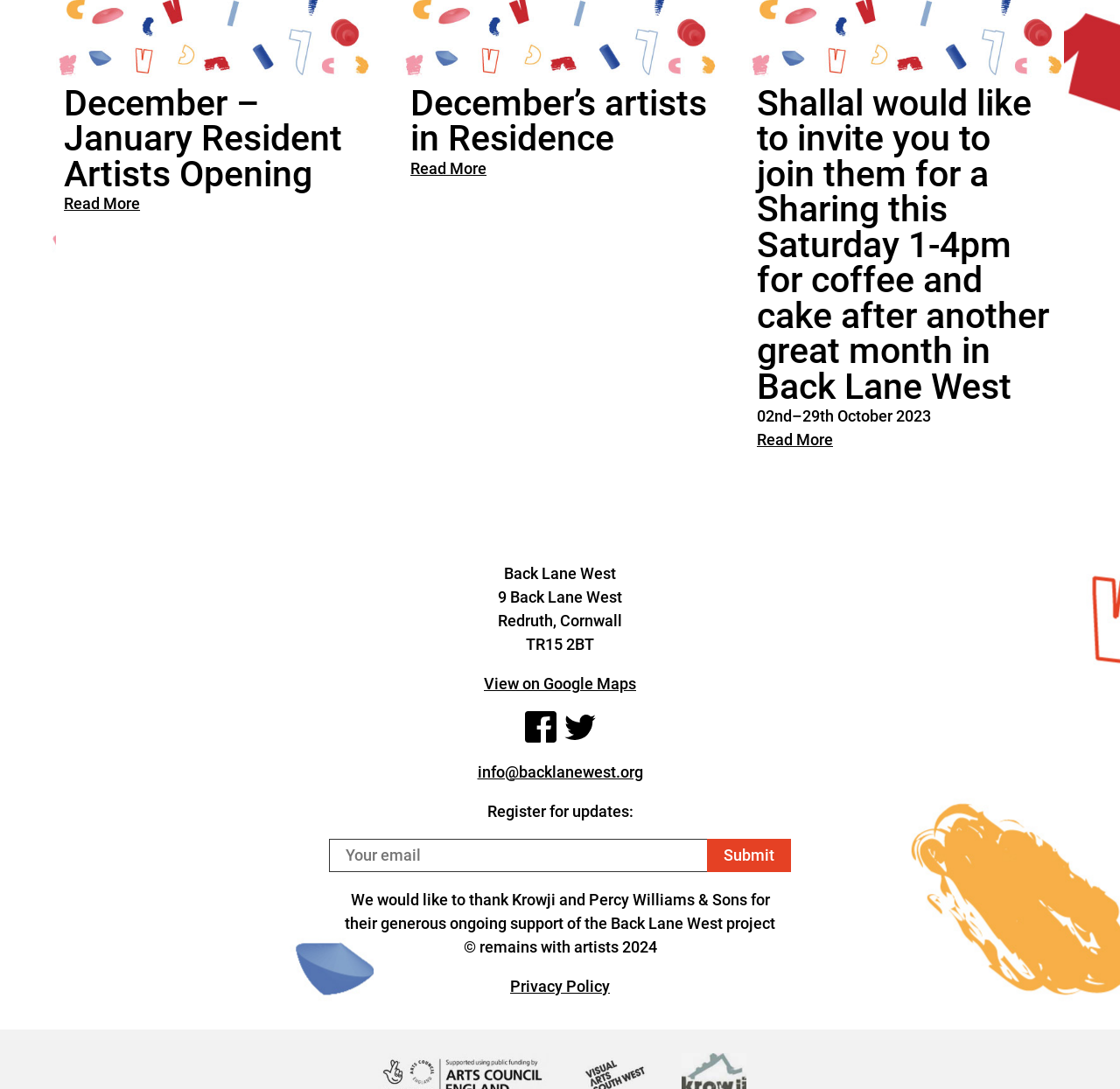Please predict the bounding box coordinates of the element's region where a click is necessary to complete the following instruction: "View the BUY ONLINE options". The coordinates should be represented by four float numbers between 0 and 1, i.e., [left, top, right, bottom].

None